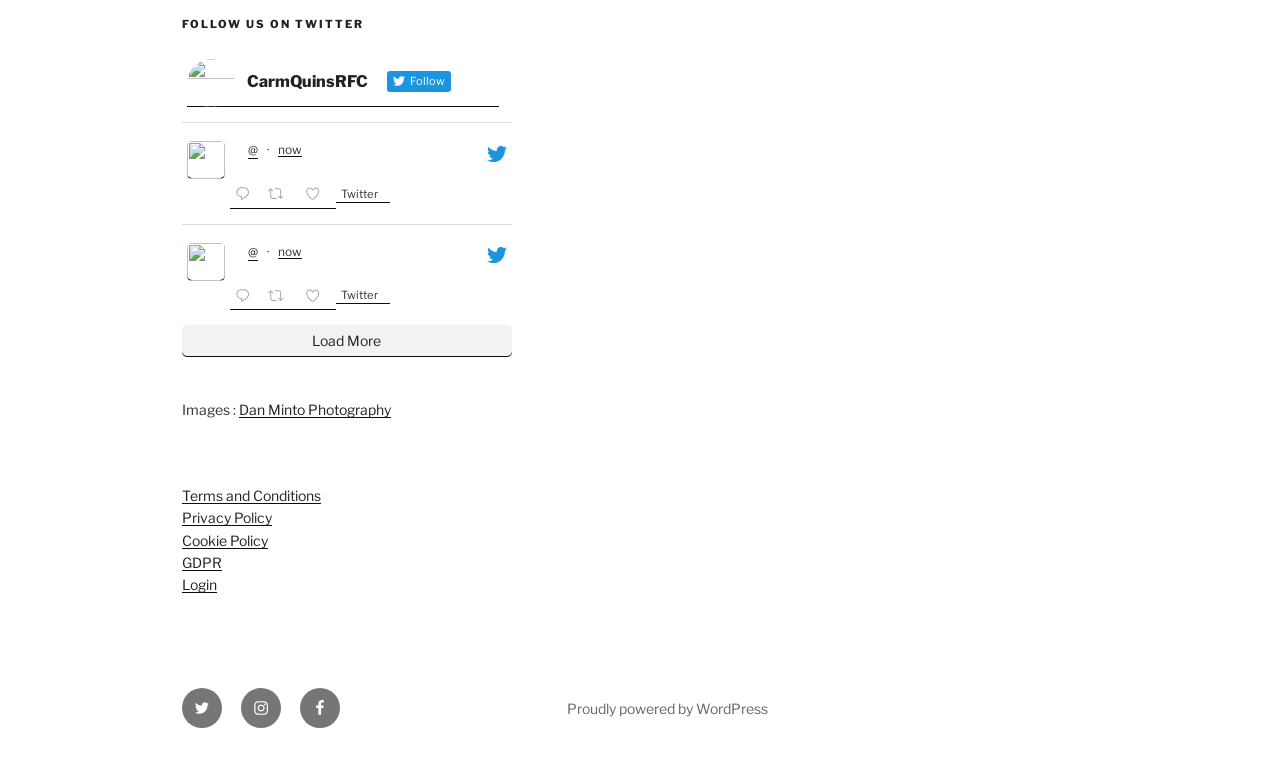Give a concise answer using one word or a phrase to the following question:
What is the platform powering this website?

WordPress